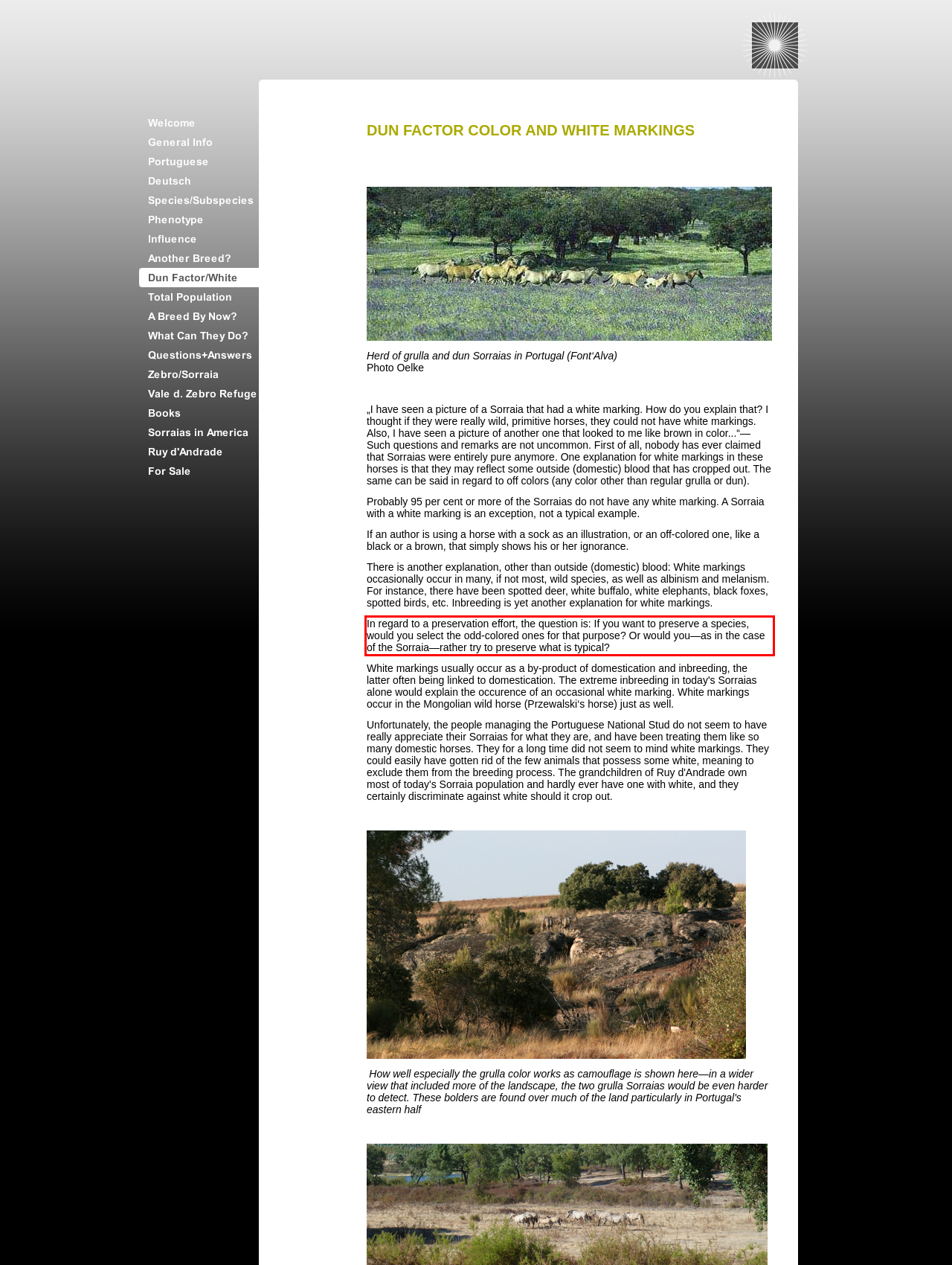Locate the red bounding box in the provided webpage screenshot and use OCR to determine the text content inside it.

In regard to a preservation effort, the question is: If you want to preserve a species, would you select the odd-colored ones for that purpose? Or would you—as in the case of the Sorraia—rather try to preserve what is typical?